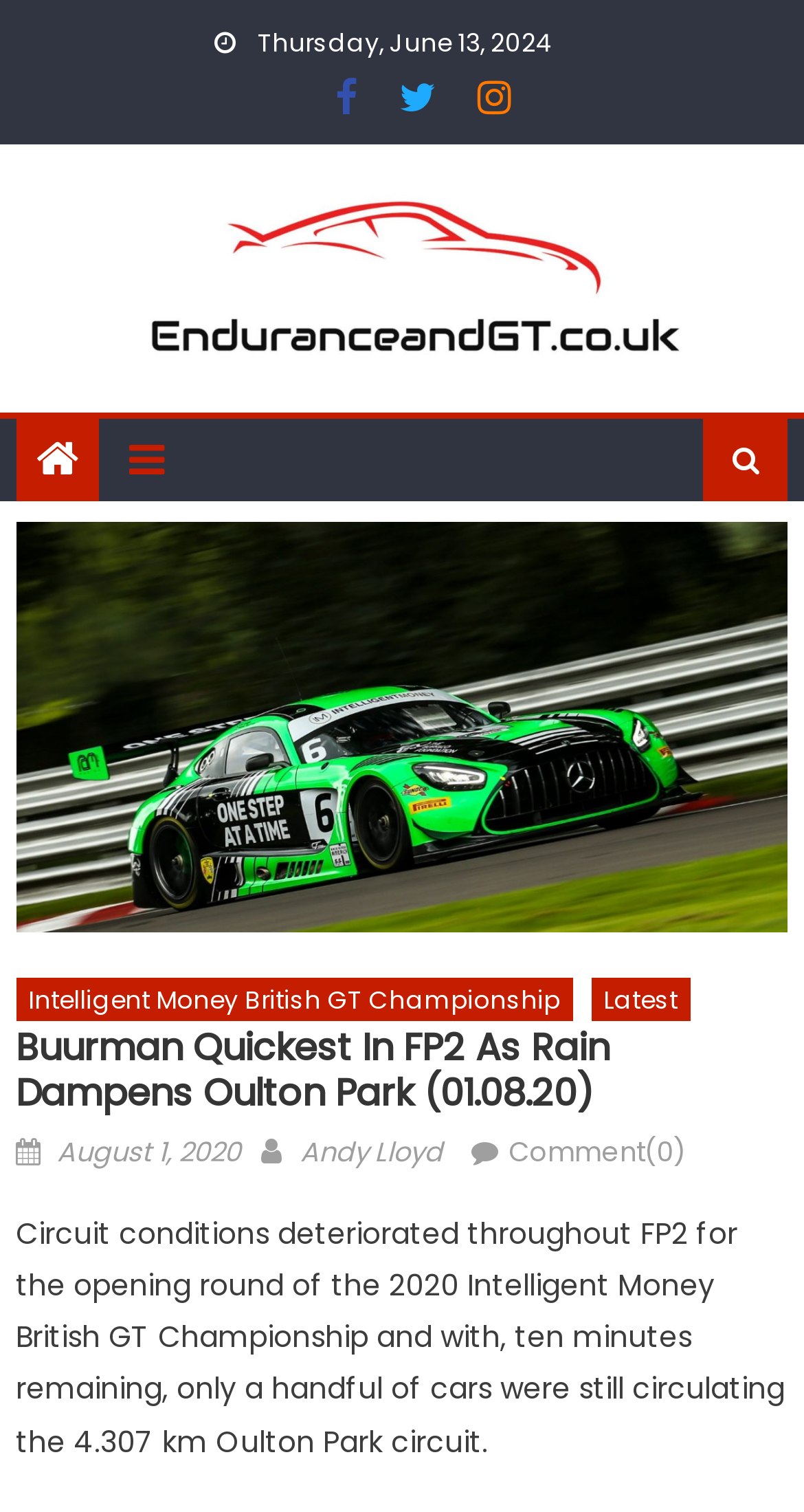Using the element description: "Intelligent Money British GT Championship", determine the bounding box coordinates for the specified UI element. The coordinates should be four float numbers between 0 and 1, [left, top, right, bottom].

[0.02, 0.646, 0.712, 0.676]